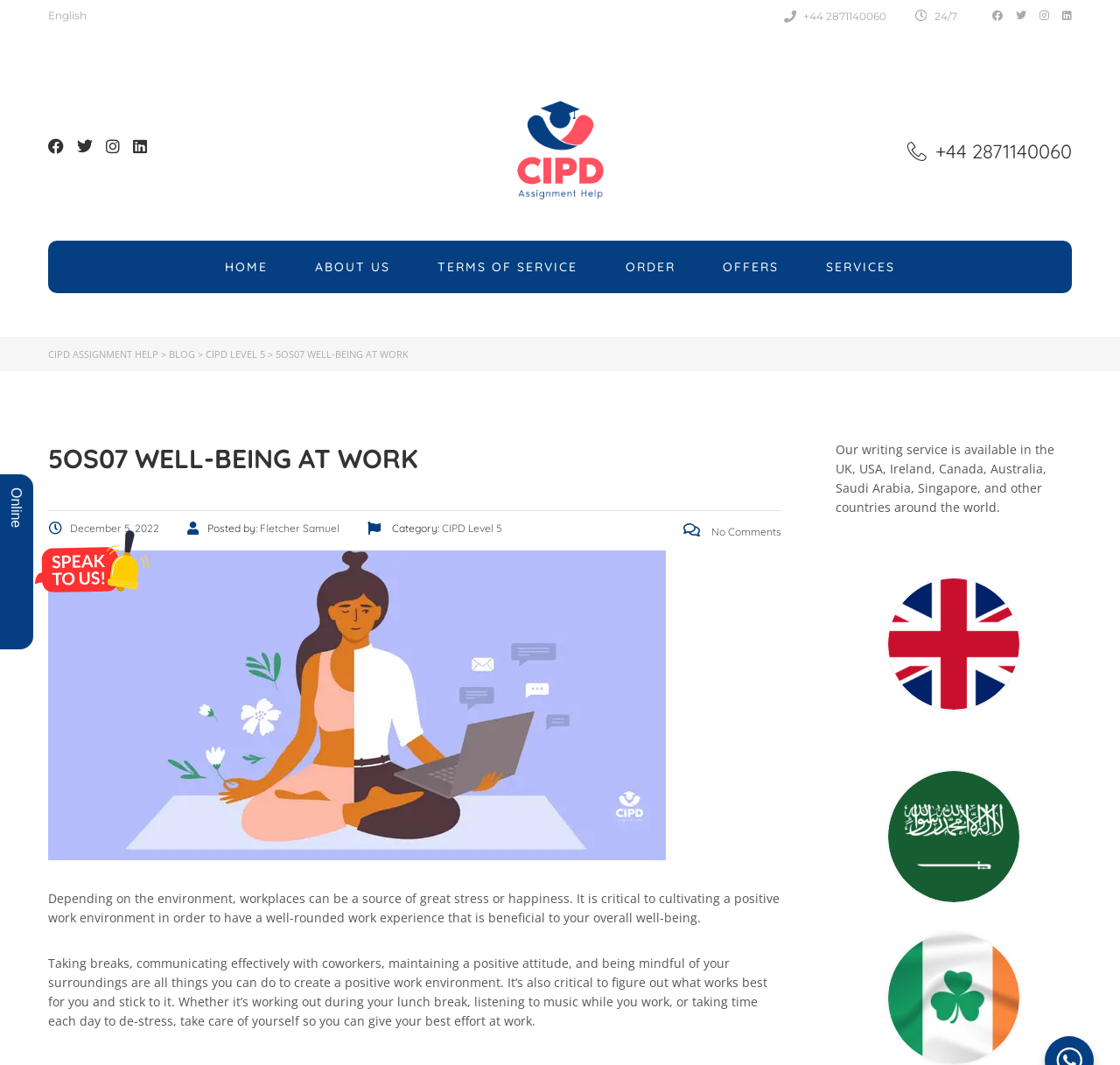Using the format (top-left x, top-left y, bottom-right x, bottom-right y), provide the bounding box coordinates for the described UI element. All values should be floating point numbers between 0 and 1: CIPD Level 5

[0.395, 0.49, 0.448, 0.502]